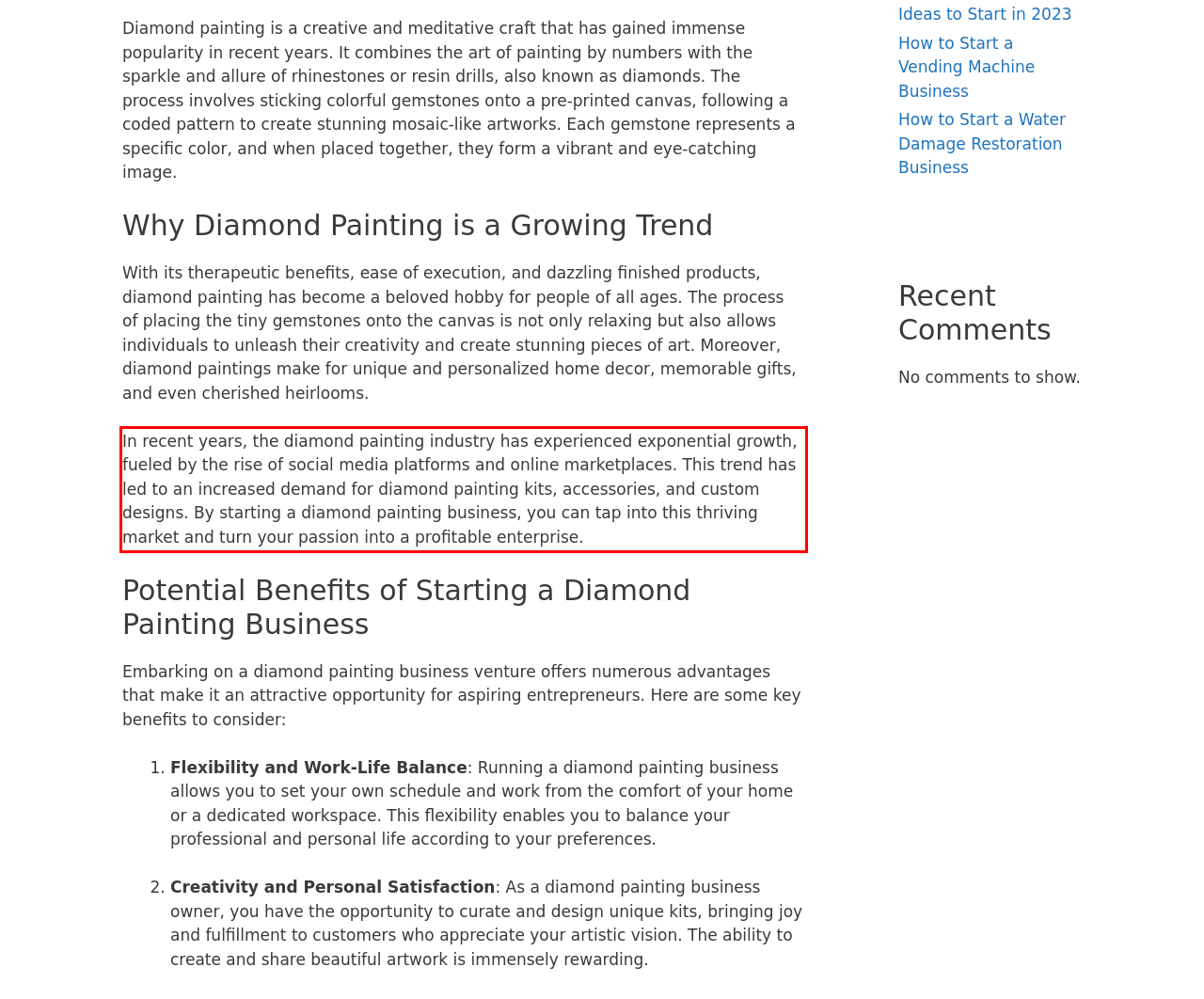Given a screenshot of a webpage containing a red bounding box, perform OCR on the text within this red bounding box and provide the text content.

In recent years, the diamond painting industry has experienced exponential growth, fueled by the rise of social media platforms and online marketplaces. This trend has led to an increased demand for diamond painting kits, accessories, and custom designs. By starting a diamond painting business, you can tap into this thriving market and turn your passion into a profitable enterprise.